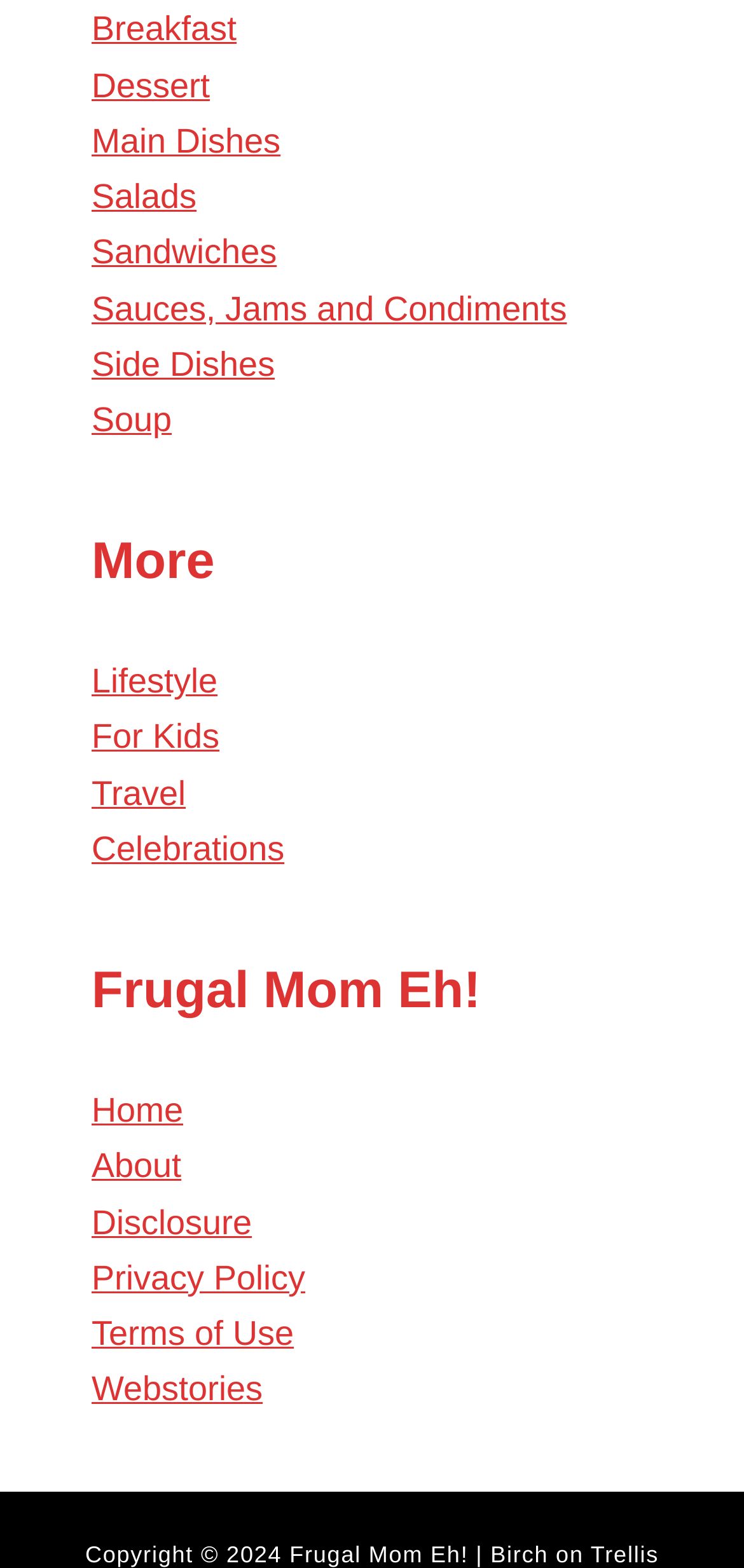Could you specify the bounding box coordinates for the clickable section to complete the following instruction: "View Main Dishes"?

[0.123, 0.078, 0.377, 0.102]